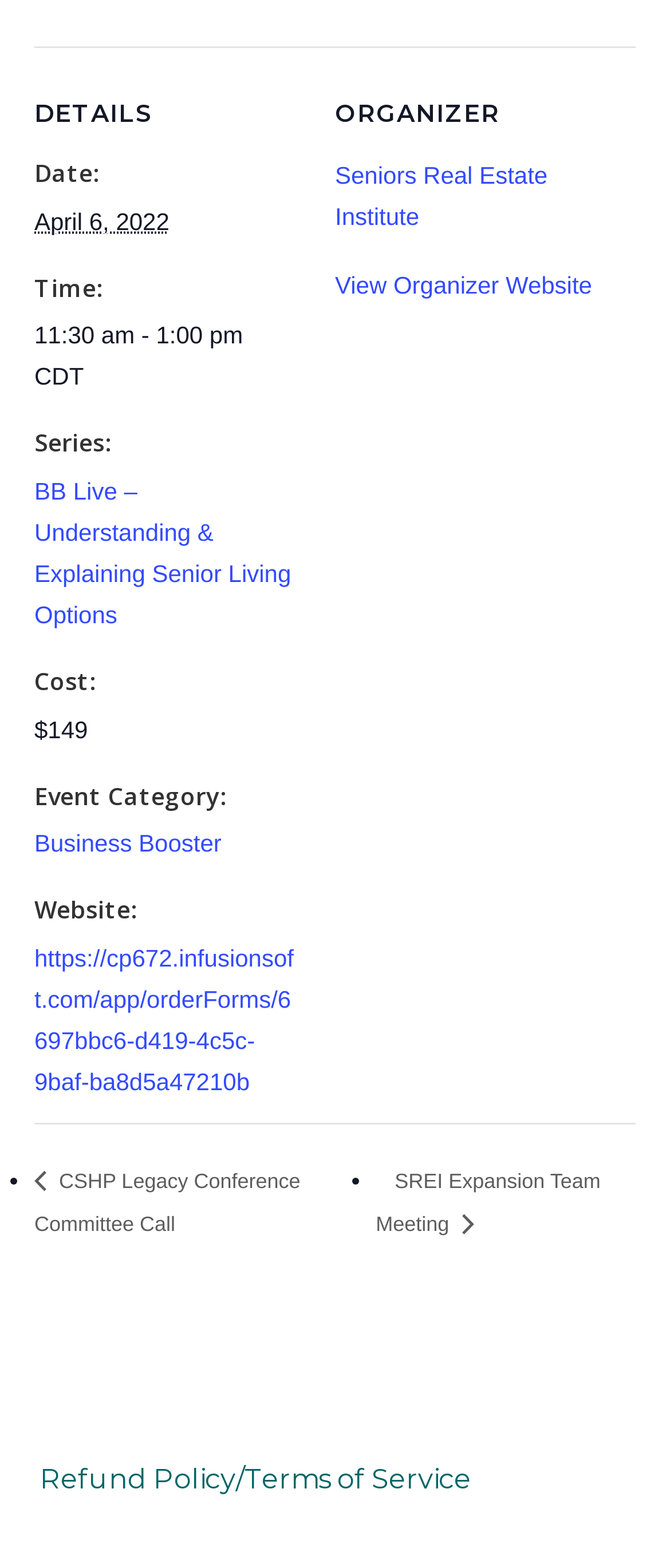Look at the image and answer the question in detail:
What is the event category?

I found the event category by looking at the 'DETAILS' section, where it lists 'Event Category:' as 'Business Booster'.